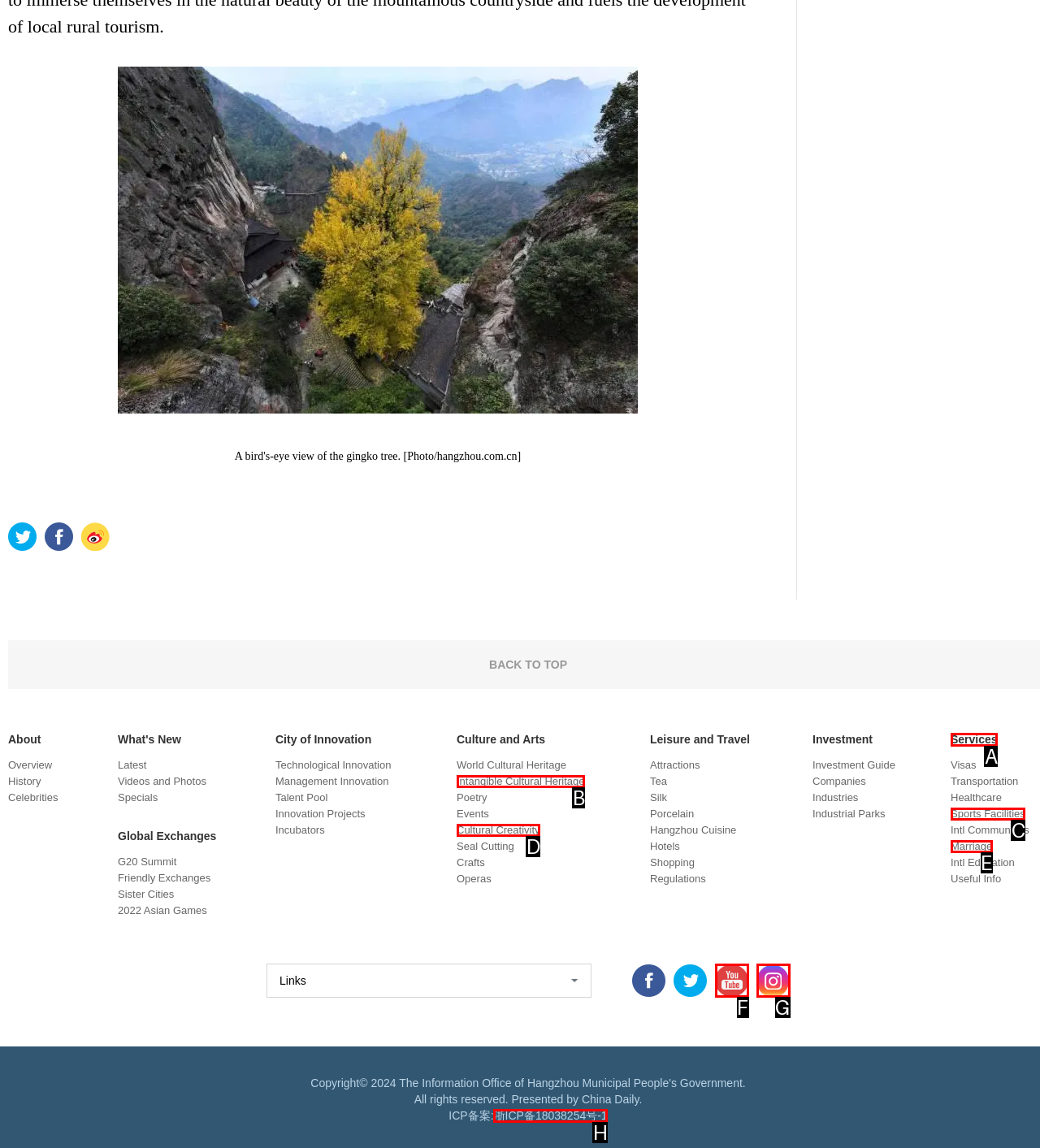Determine which HTML element best fits the description: Sports Facilities
Answer directly with the letter of the matching option from the available choices.

C